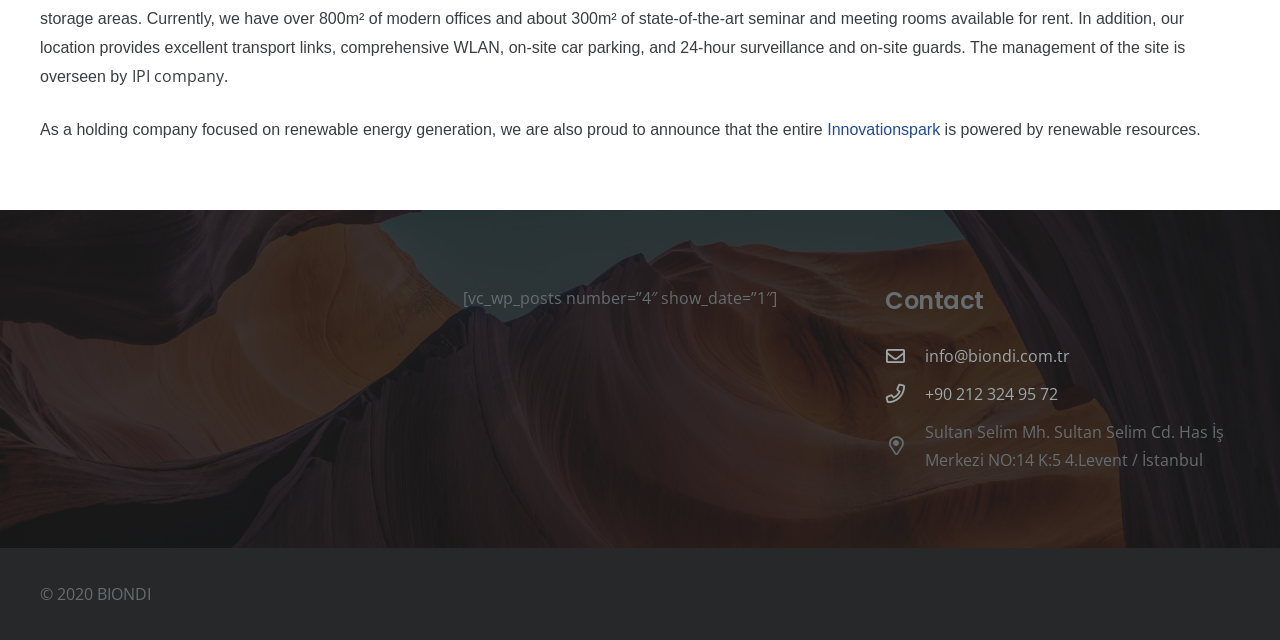Find the bounding box of the UI element described as: "+90 212 324 95 72". The bounding box coordinates should be given as four float values between 0 and 1, i.e., [left, top, right, bottom].

[0.723, 0.594, 0.827, 0.638]